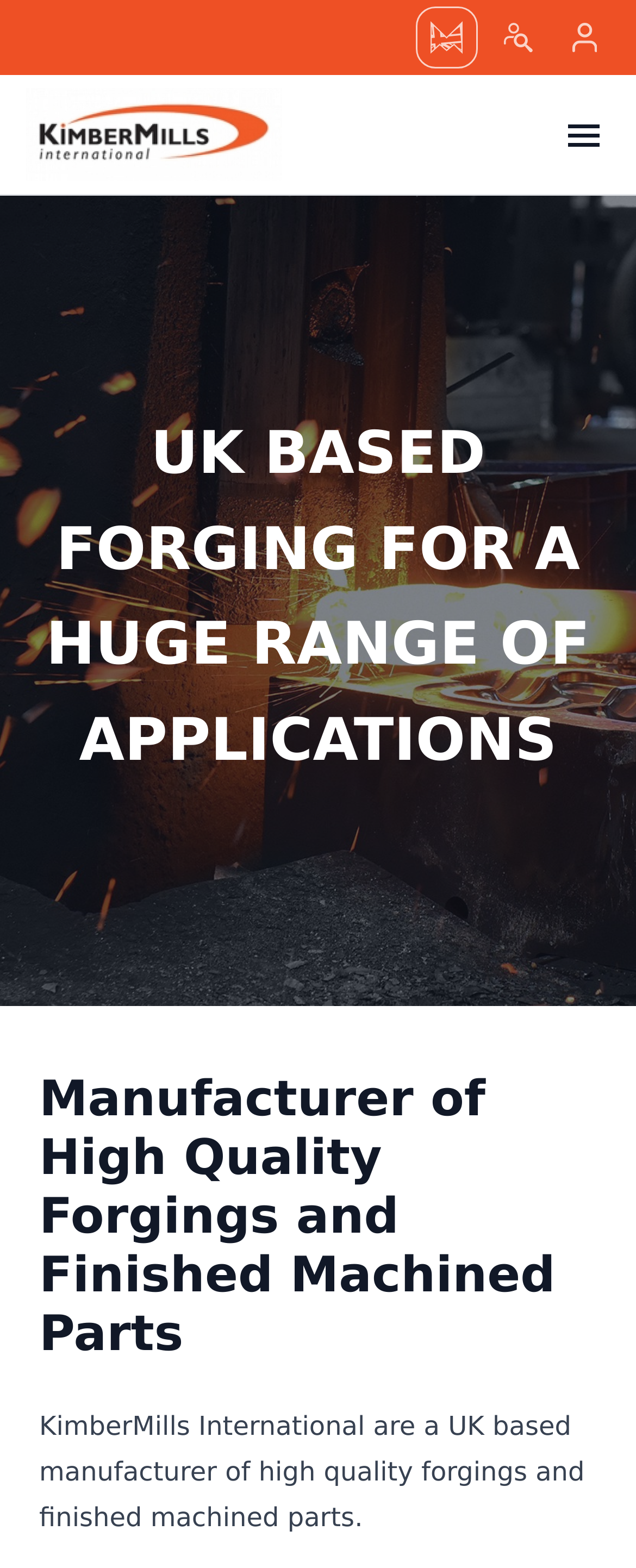Find the bounding box coordinates corresponding to the UI element with the description: "title="Kimber Mills International"". The coordinates should be formatted as [left, top, right, bottom], with values as floats between 0 and 1.

[0.041, 0.056, 0.444, 0.115]